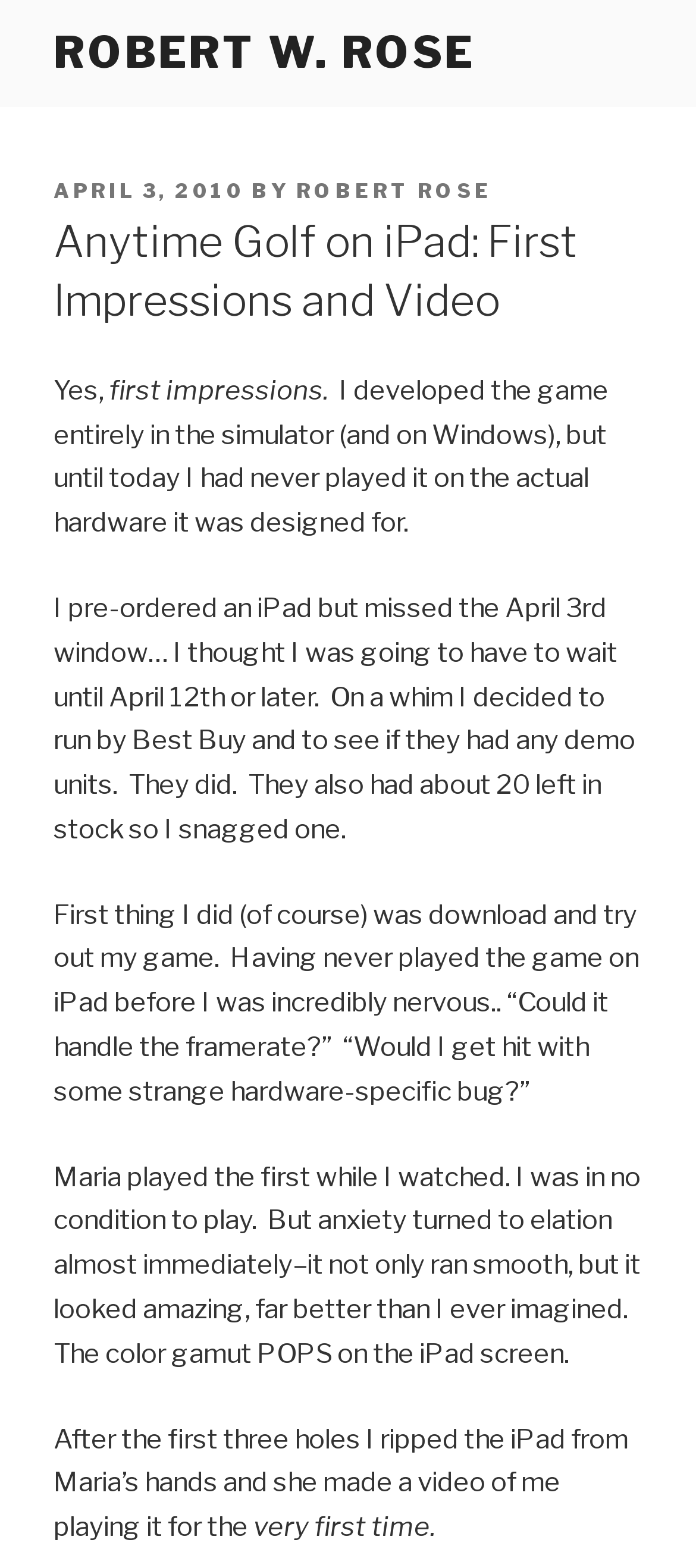Identify the headline of the webpage and generate its text content.

Anytime Golf on iPad: First Impressions and Video